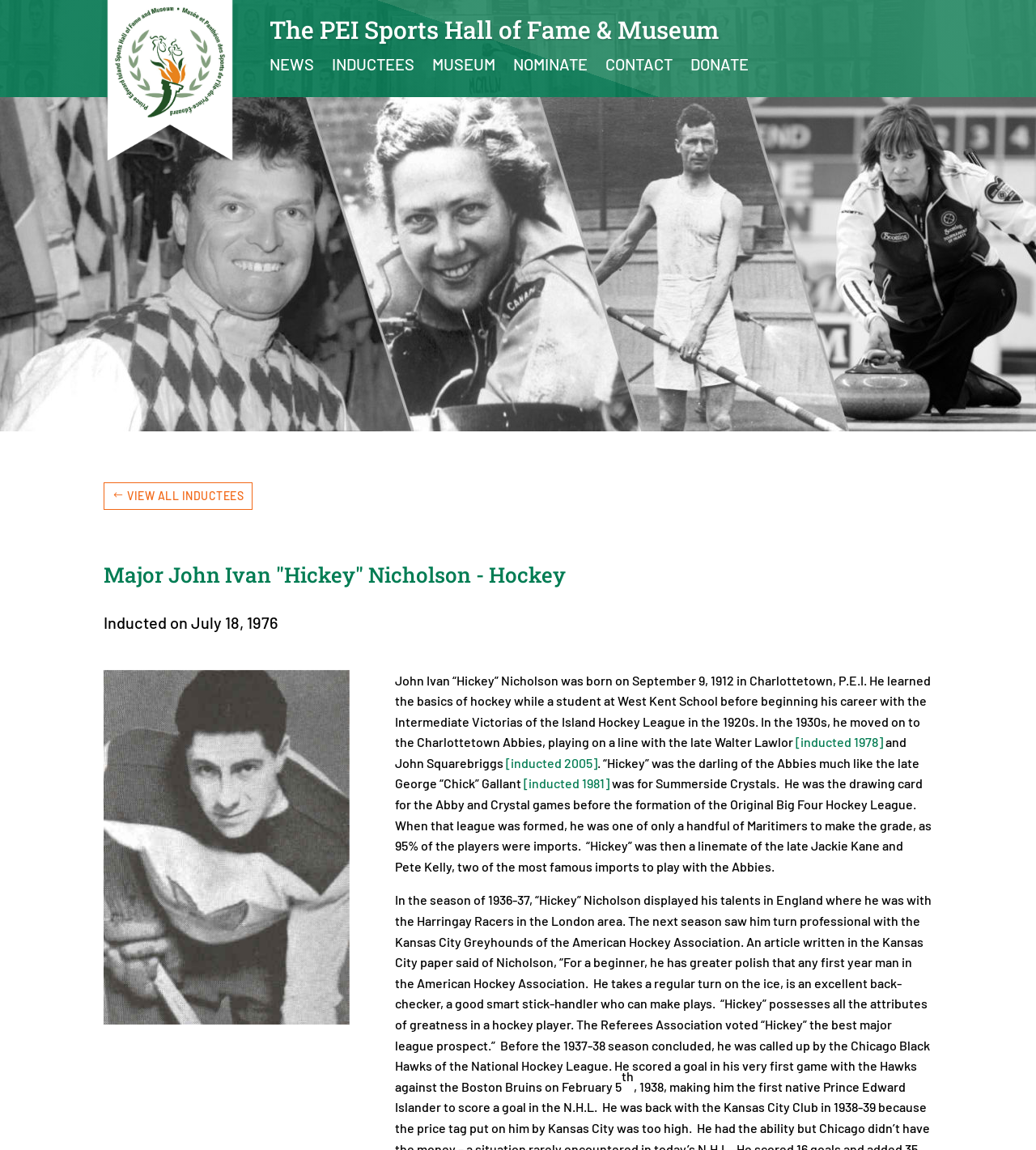Find the bounding box of the UI element described as follows: "View All Inductees".

[0.1, 0.42, 0.244, 0.444]